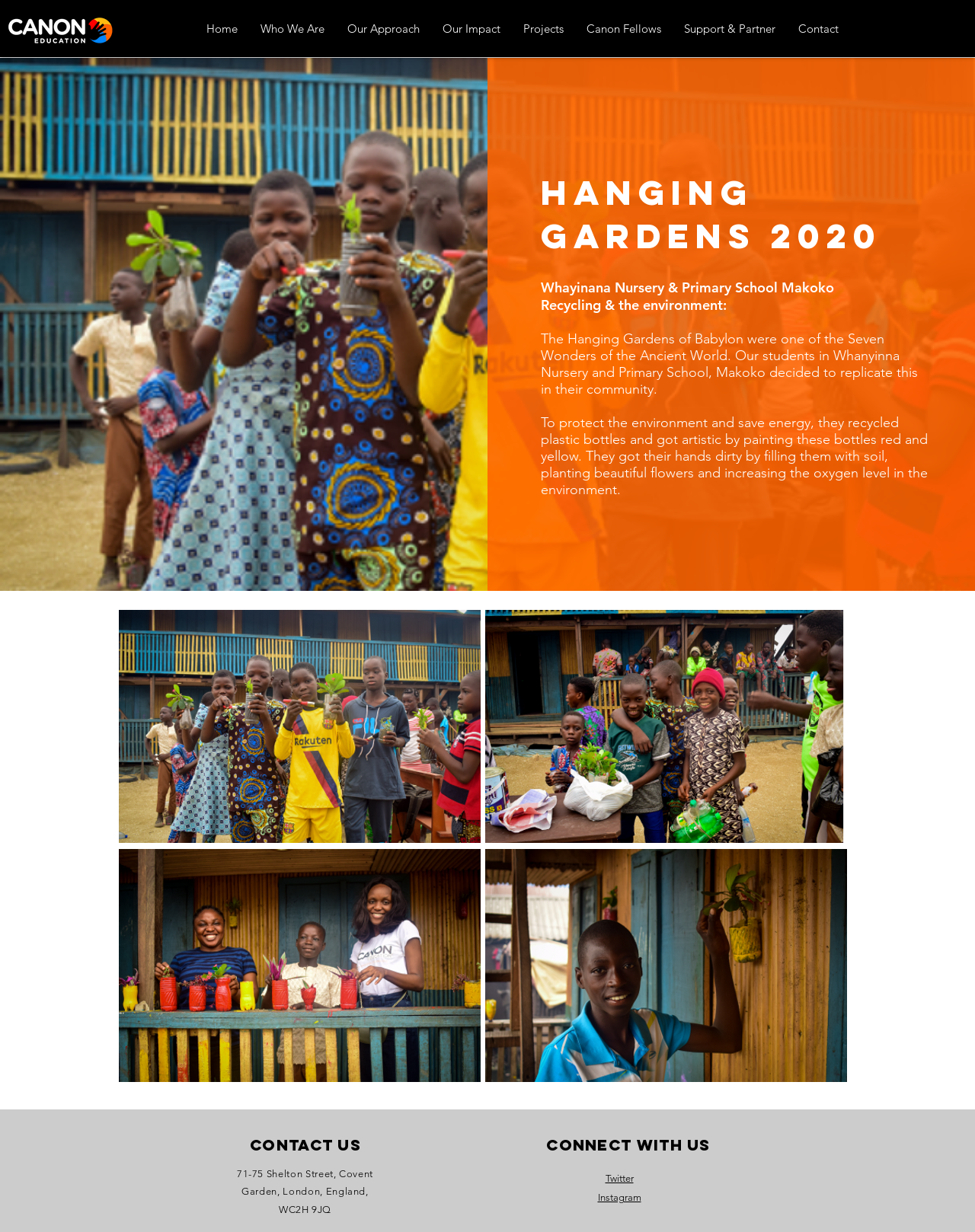Find the bounding box coordinates of the clickable area required to complete the following action: "Contact Us".

[0.21, 0.925, 0.416, 0.935]